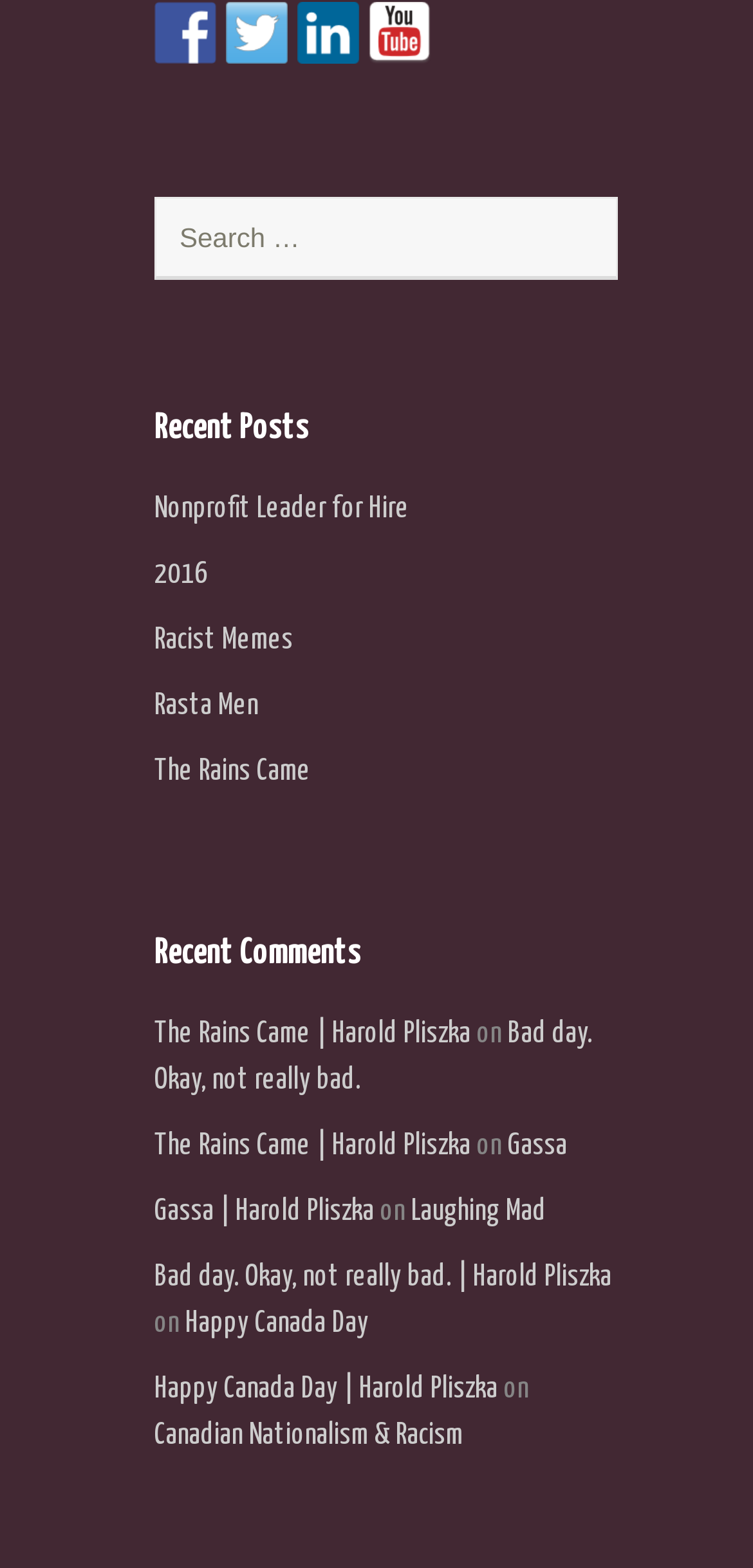Identify the bounding box coordinates for the element you need to click to achieve the following task: "Check the recent comment 'The Rains Came'". Provide the bounding box coordinates as four float numbers between 0 and 1, in the form [left, top, right, bottom].

[0.205, 0.65, 0.626, 0.669]